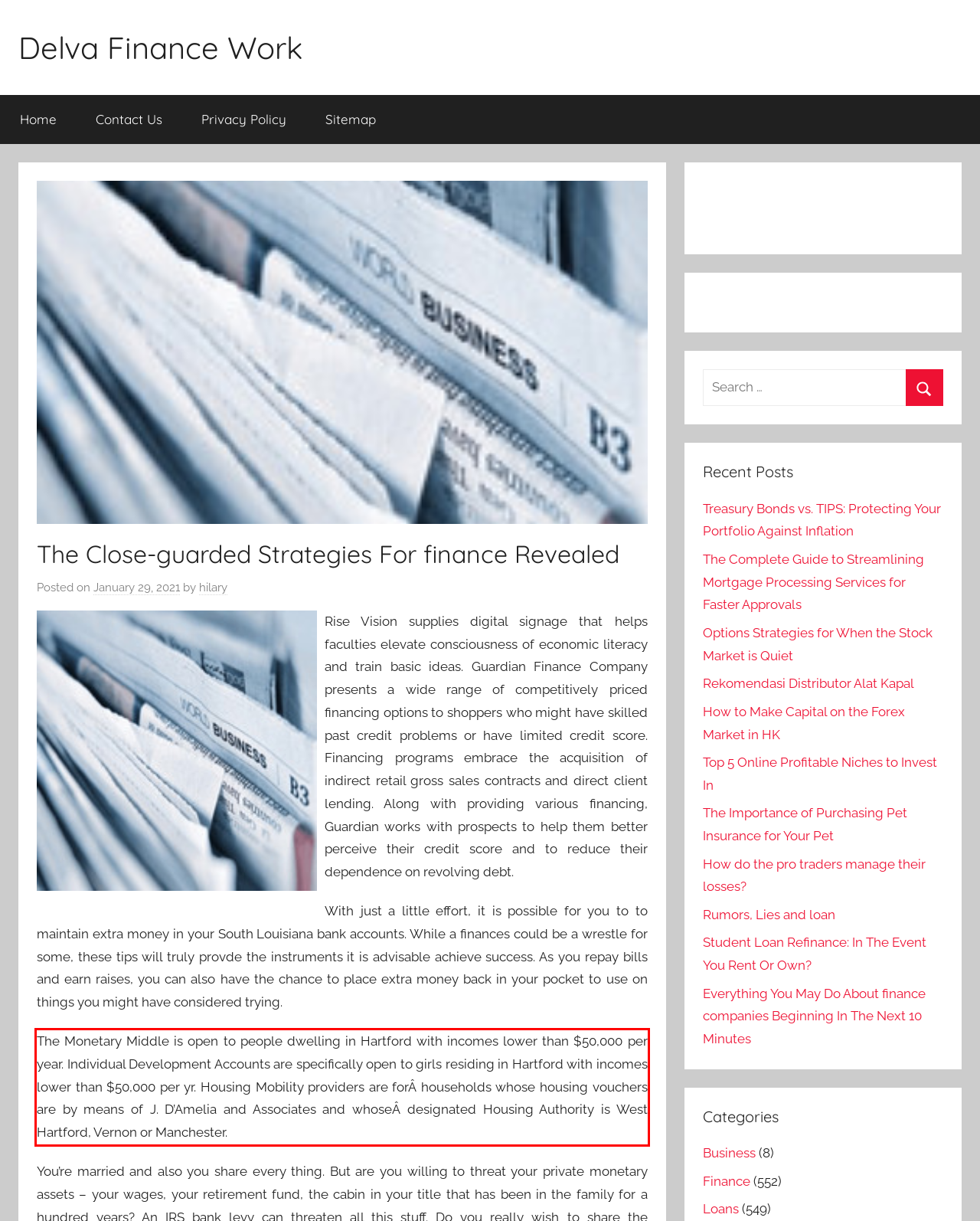You have a screenshot of a webpage where a UI element is enclosed in a red rectangle. Perform OCR to capture the text inside this red rectangle.

The Monetary Middle is open to people dwelling in Hartford with incomes lower than $50,000 per year. Individual Development Accounts are specifically open to girls residing in Hartford with incomes lower than $50,000 per yr. Housing Mobility providers are forÂ households whose housing vouchers are by means of J. D’Amelia and Associates and whoseÂ designated Housing Authority is West Hartford, Vernon or Manchester.